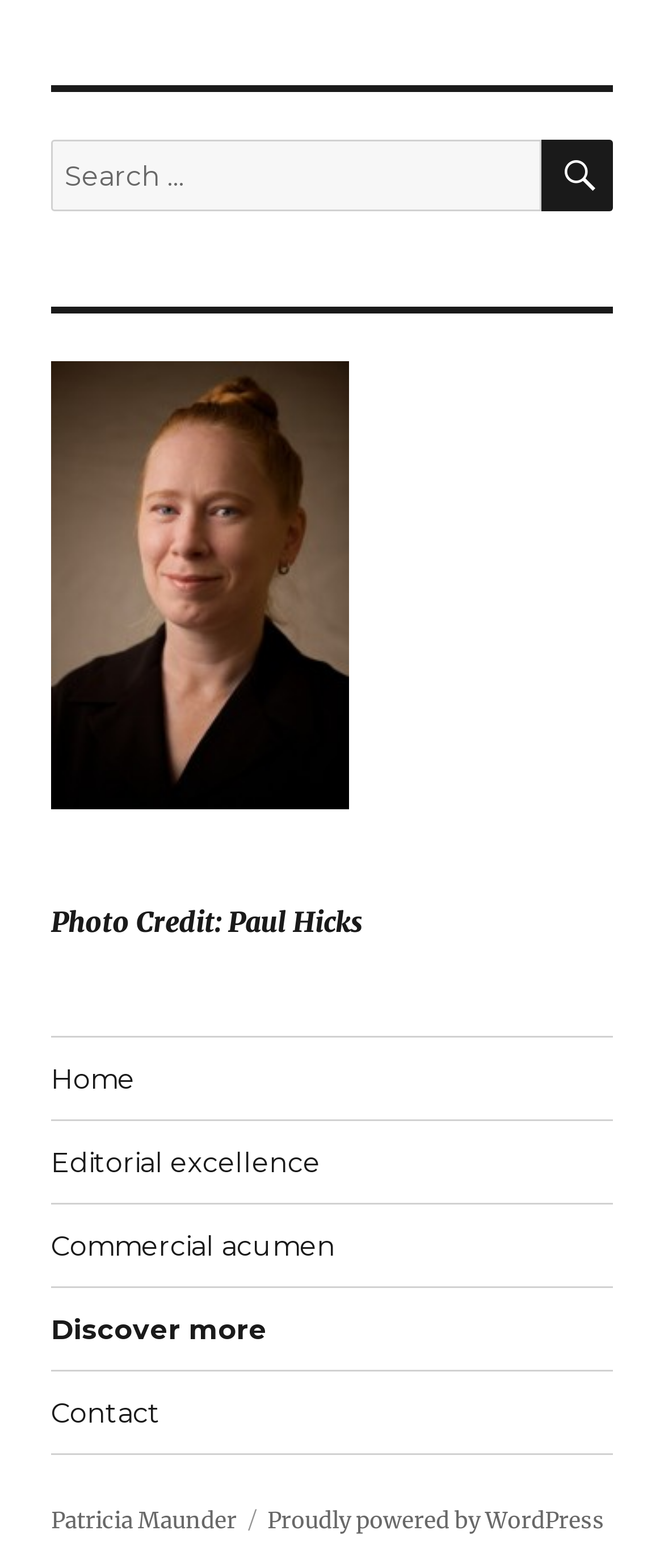Provide your answer to the question using just one word or phrase: What is the text above the search box?

Search for: